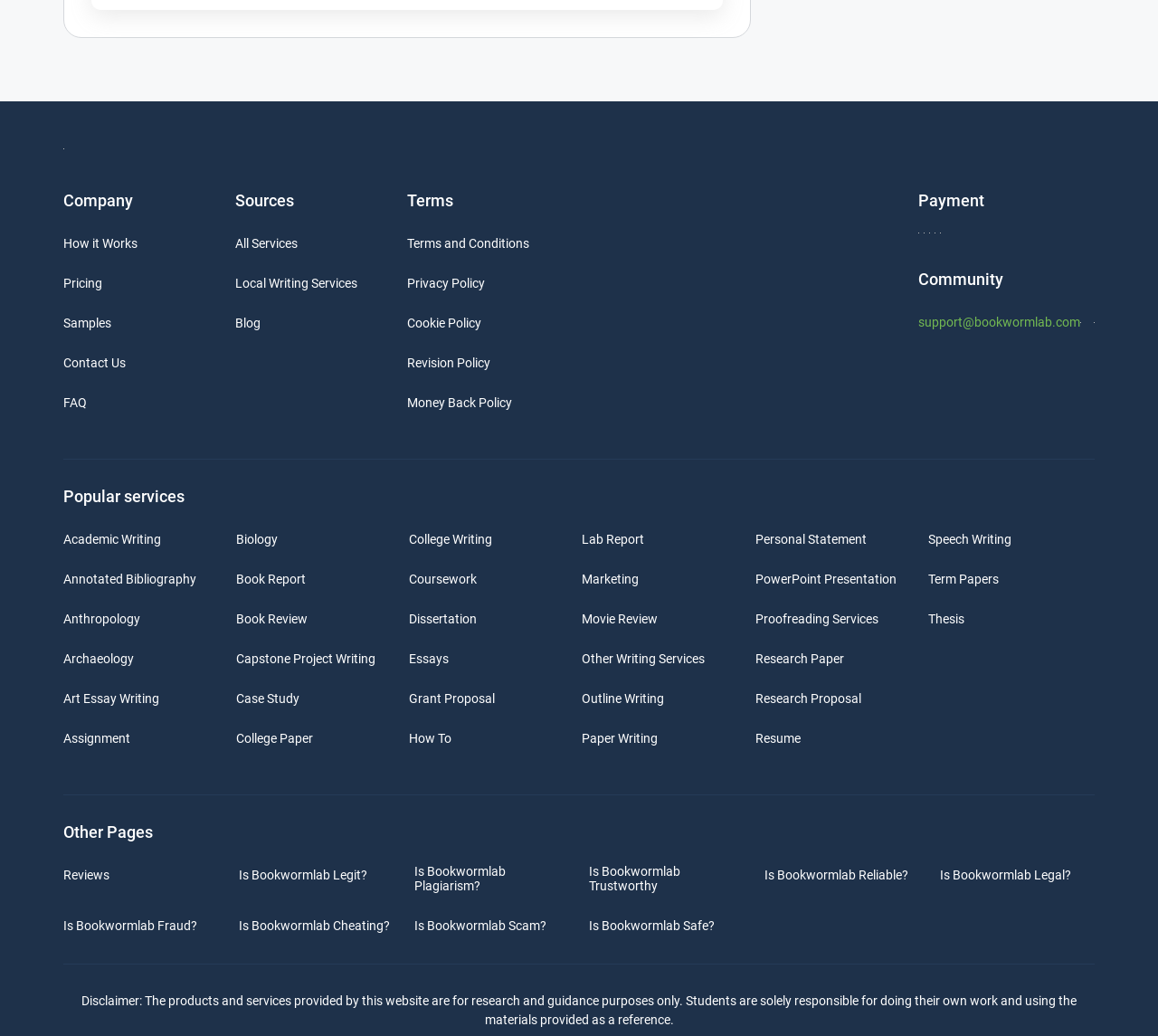How many payment methods are accepted?
Analyze the image and provide a thorough answer to the question.

The payment methods can be found at the bottom right corner of the webpage, where it shows the logos of PayPal, Visa, MasterCard, Discover, and American Express. Therefore, there are 5 payment methods accepted.